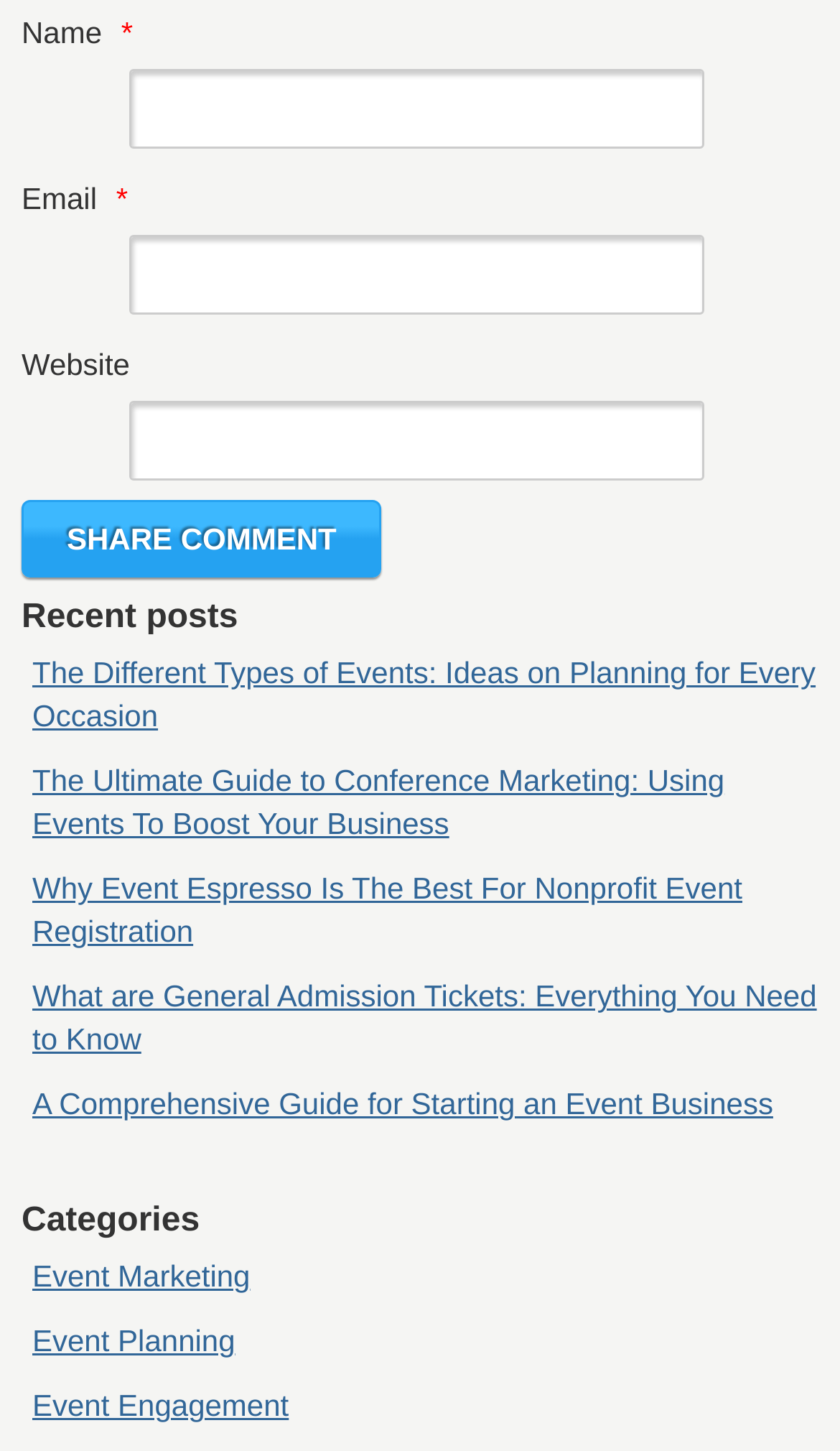What type of posts are listed on this webpage?
Observe the image and answer the question with a one-word or short phrase response.

Recent posts